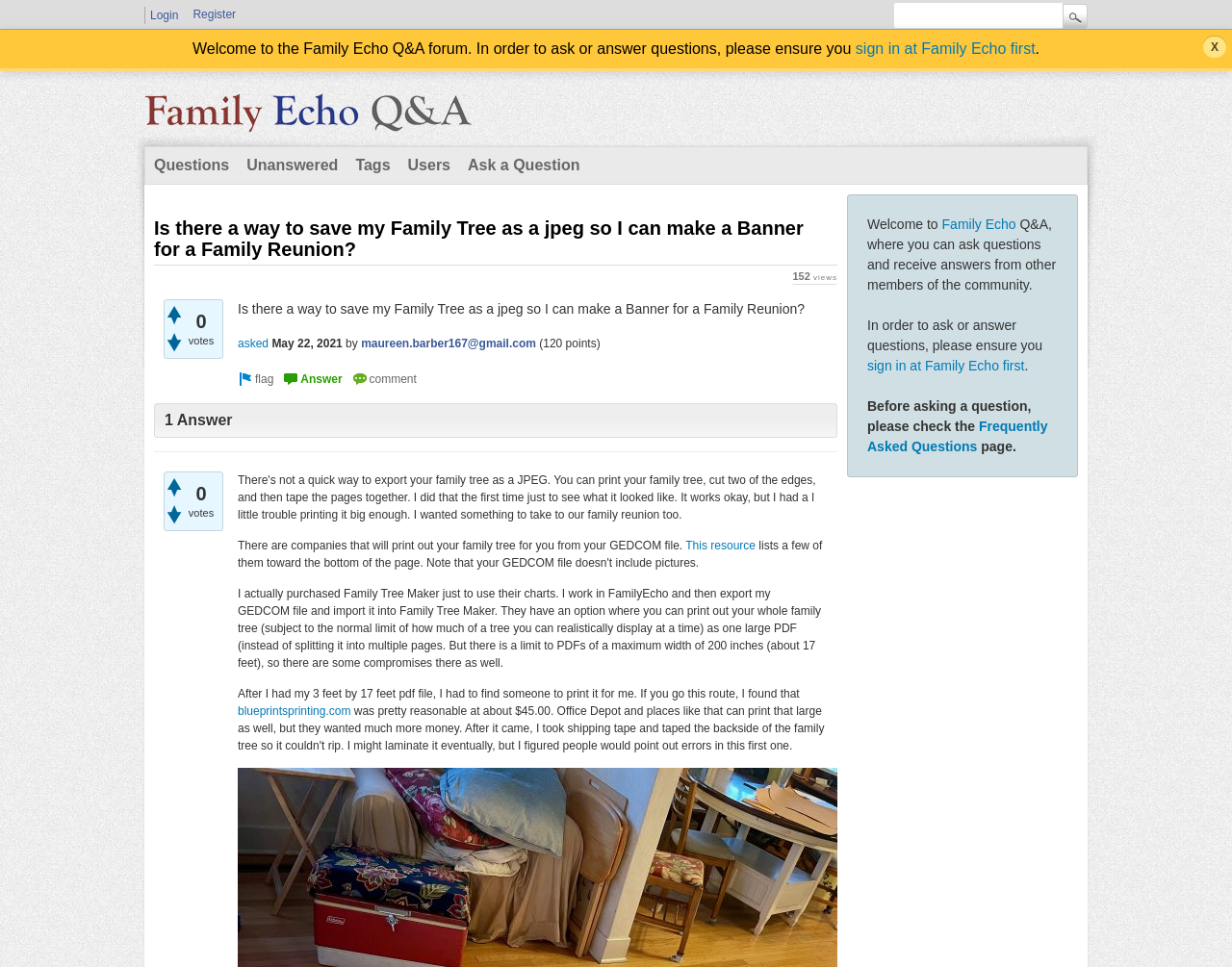Given the content of the image, can you provide a detailed answer to the question?
What is the maximum width of a PDF in Family Tree Maker?

According to the answer provided, Family Tree Maker has an option to print out the whole family tree as one large PDF, but there is a limit to PDFs of a maximum width of 200 inches, which is approximately 17 feet.